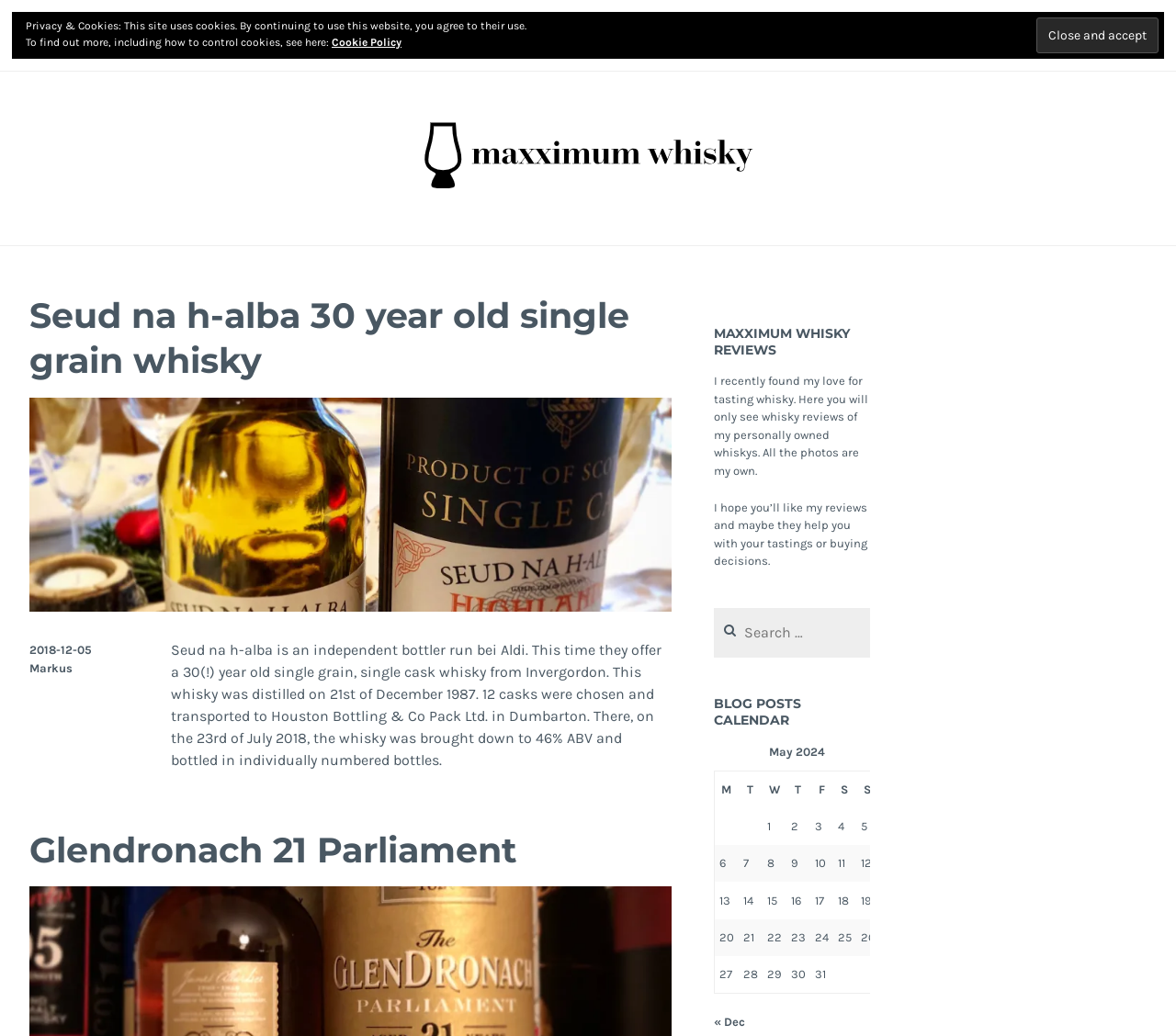Pinpoint the bounding box coordinates of the area that should be clicked to complete the following instruction: "View the Seud na h-alba 30 year old single grain whisky review". The coordinates must be given as four float numbers between 0 and 1, i.e., [left, top, right, bottom].

[0.025, 0.283, 0.571, 0.372]